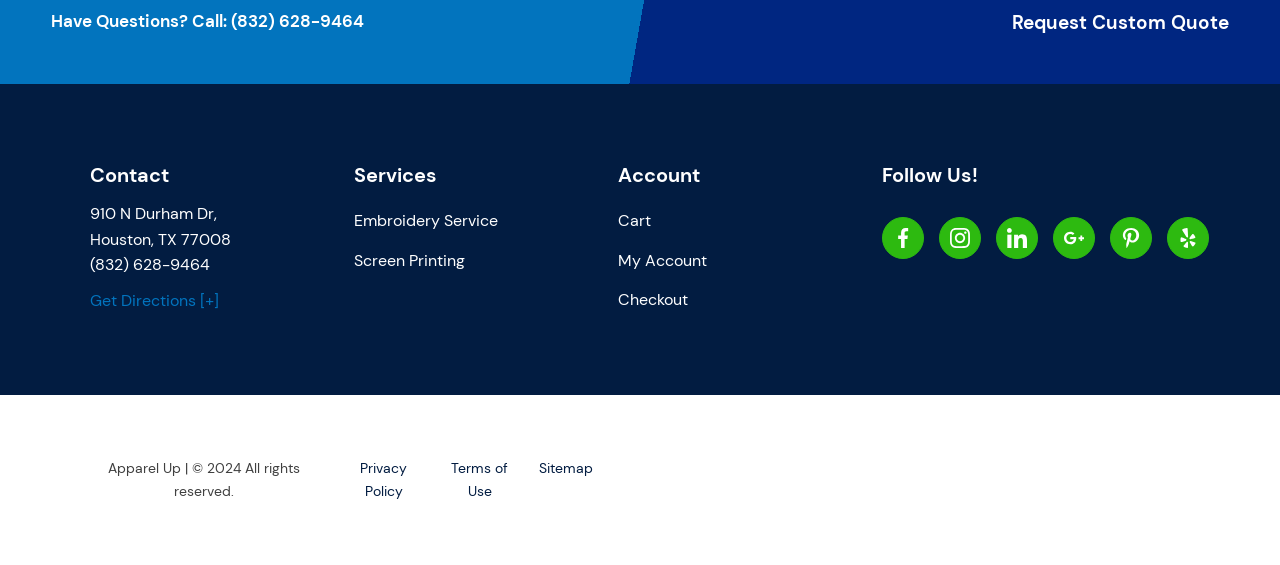Please identify the bounding box coordinates of the element I should click to complete this instruction: 'Call the phone number'. The coordinates should be given as four float numbers between 0 and 1, like this: [left, top, right, bottom].

[0.04, 0.015, 0.285, 0.069]